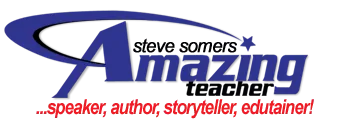Please give a concise answer to this question using a single word or phrase: 
What is emphasized in the title?

Amazing Teacher